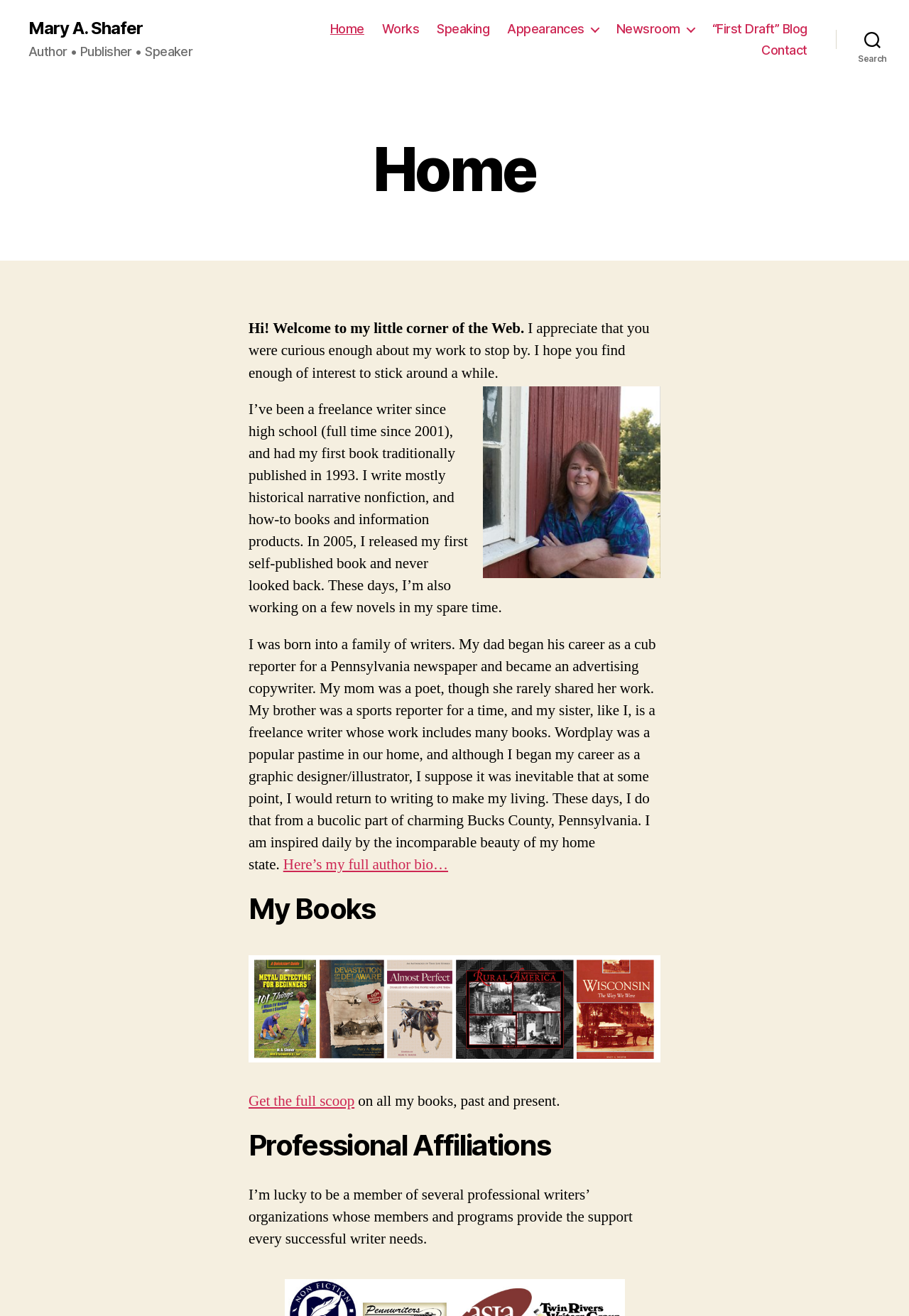Using the provided element description: "Here’s my full author bio…", identify the bounding box coordinates. The coordinates should be four floats between 0 and 1 in the order [left, top, right, bottom].

[0.312, 0.65, 0.493, 0.664]